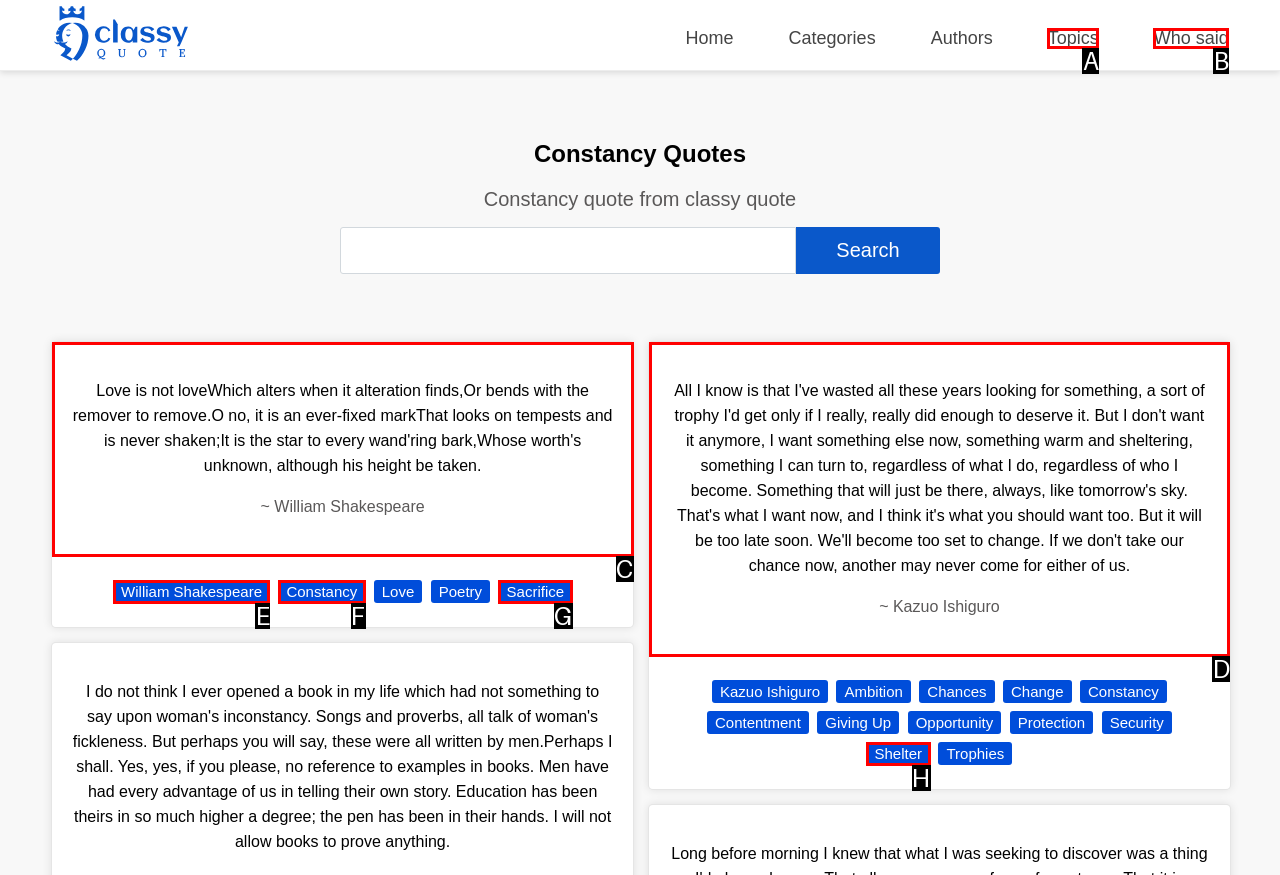Based on the description: Shelter, select the HTML element that best fits. Reply with the letter of the correct choice from the options given.

H